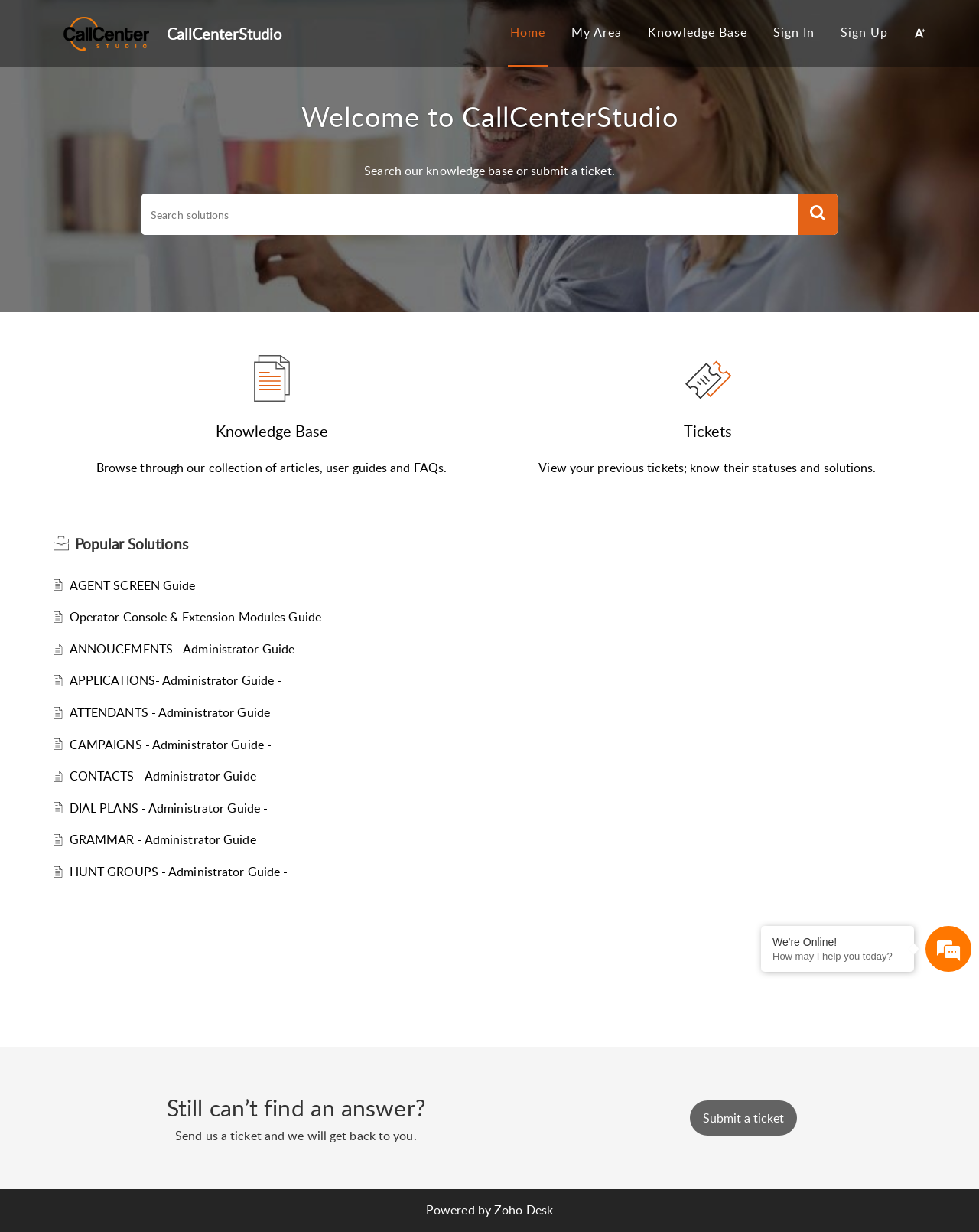Find the bounding box coordinates of the clickable element required to execute the following instruction: "View Knowledge Base". Provide the coordinates as four float numbers between 0 and 1, i.e., [left, top, right, bottom].

[0.22, 0.341, 0.335, 0.358]